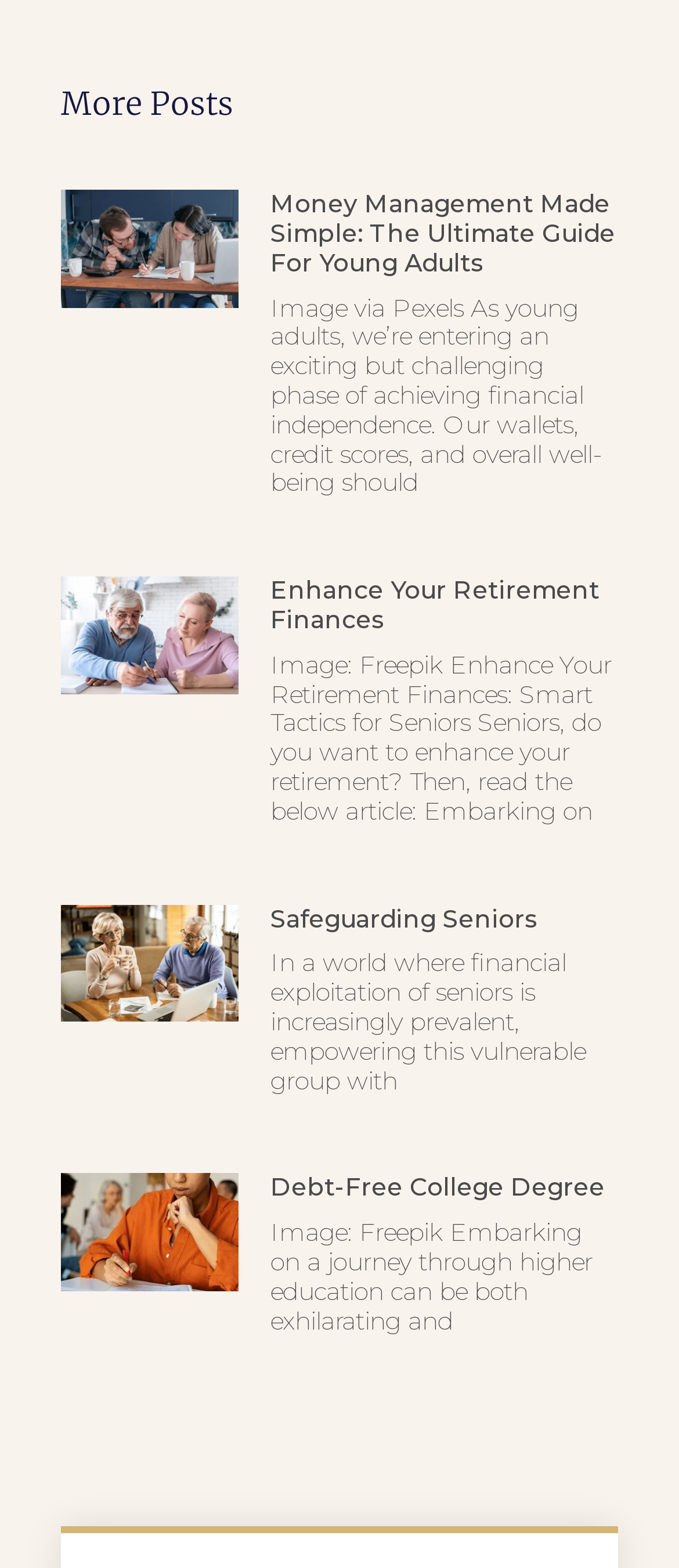Please determine the bounding box coordinates of the area that needs to be clicked to complete this task: 'Visit the blog'. The coordinates must be four float numbers between 0 and 1, formatted as [left, top, right, bottom].

None